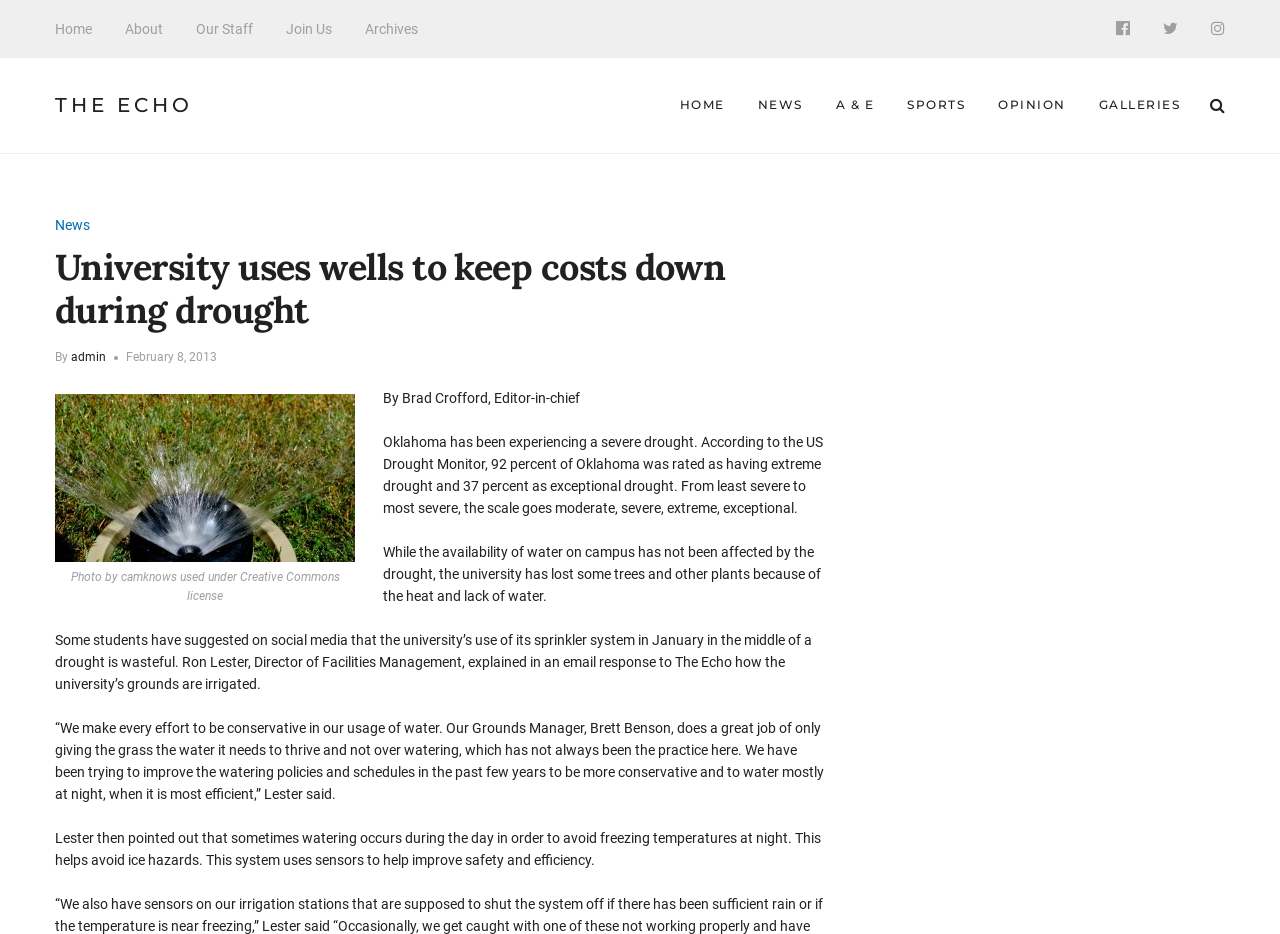What is the purpose of watering during the day sometimes?
Give a thorough and detailed response to the question.

I found the answer by reading the text 'Lester then pointed out that sometimes watering occurs during the day in order to avoid freezing temperatures at night. This helps avoid ice hazards.' which is located near the end of the article.